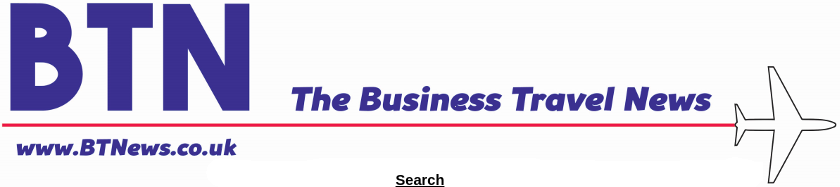What graphic is adjacent to the text?
Relying on the image, give a concise answer in one word or a brief phrase.

Airplane